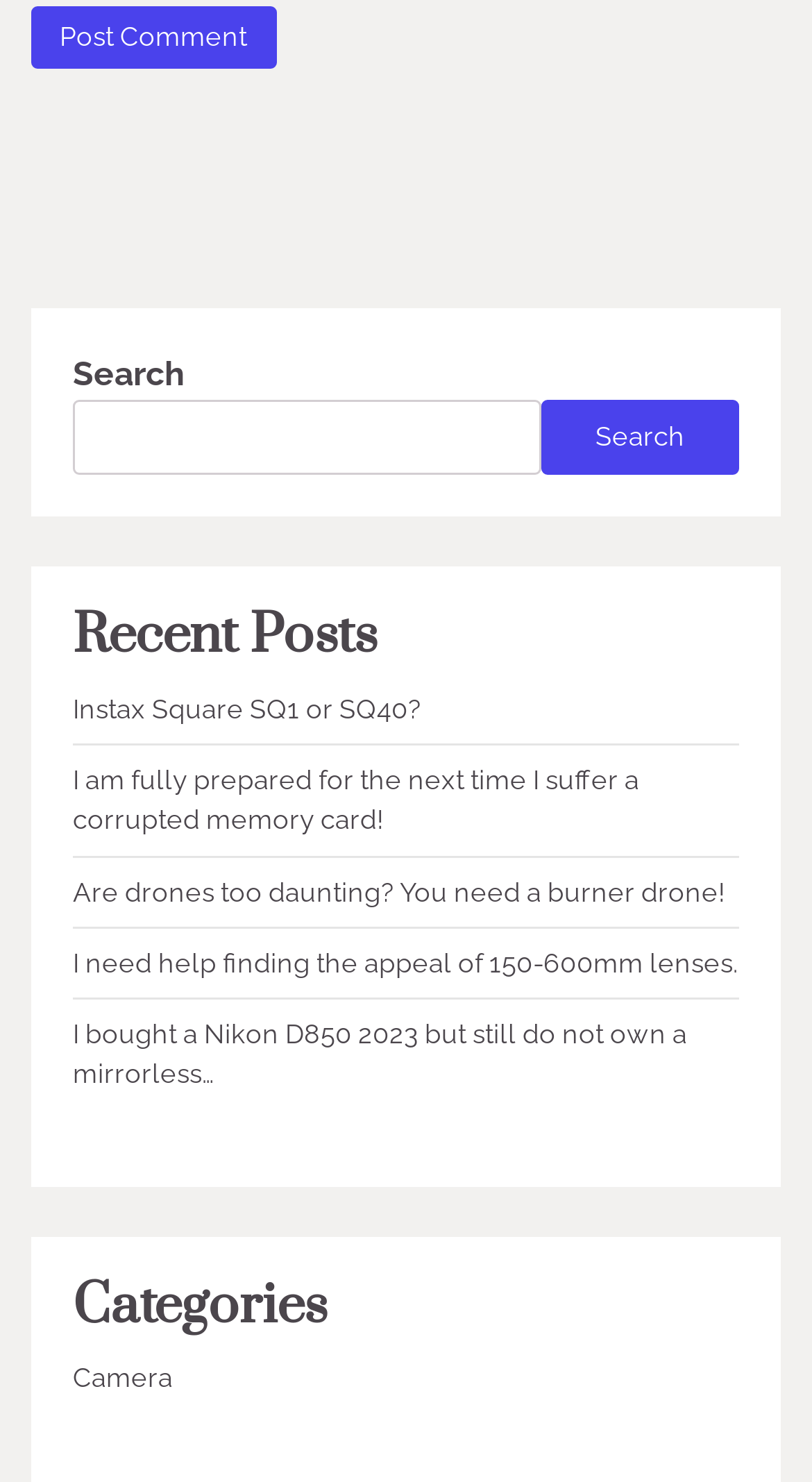What is the category of the link 'Camera'?
Please provide a detailed and comprehensive answer to the question.

The link 'Camera' is under the heading 'Categories', which suggests that 'Camera' is a category of posts or articles on this webpage.